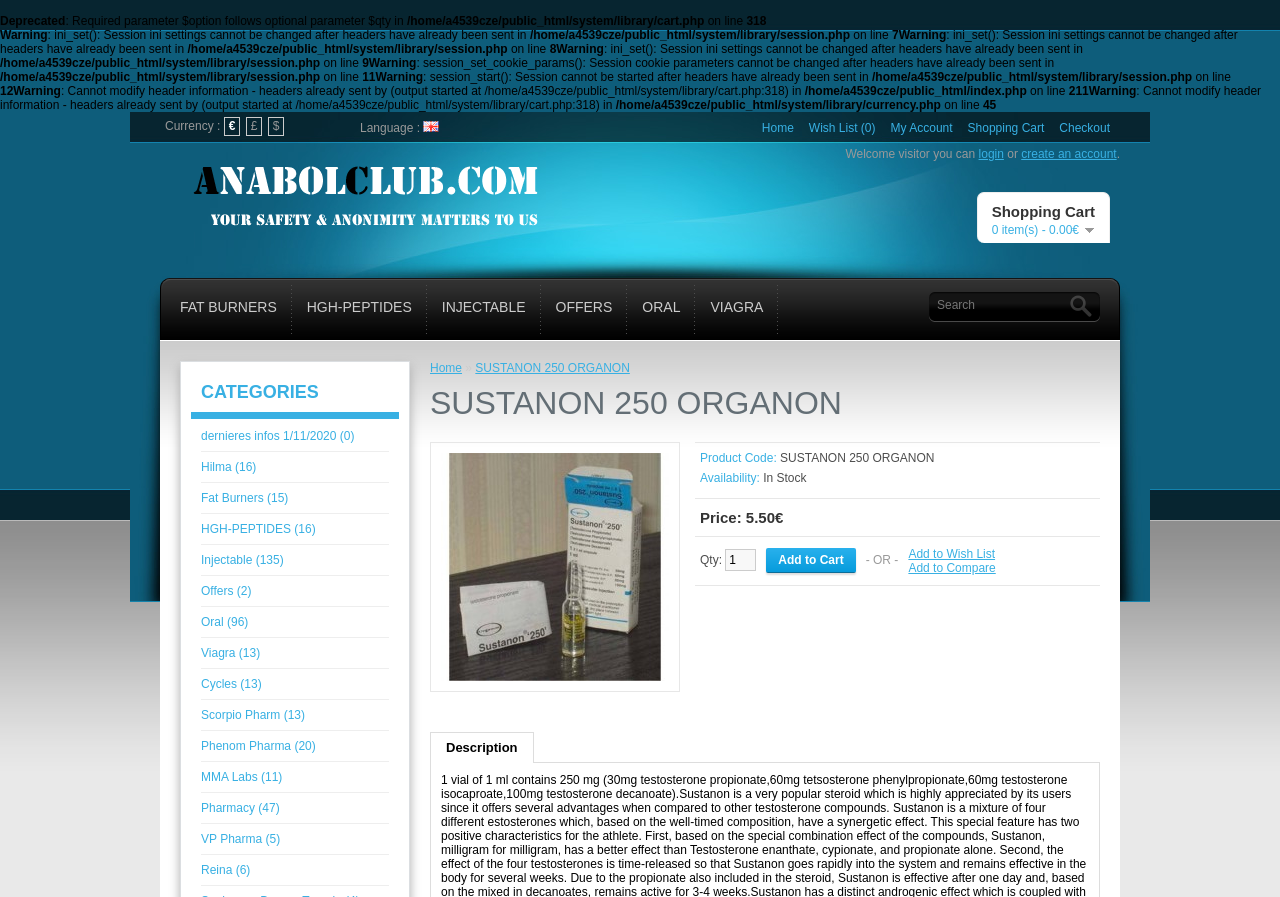What is the category with the most products?
Look at the image and answer the question using a single word or phrase.

Injectable